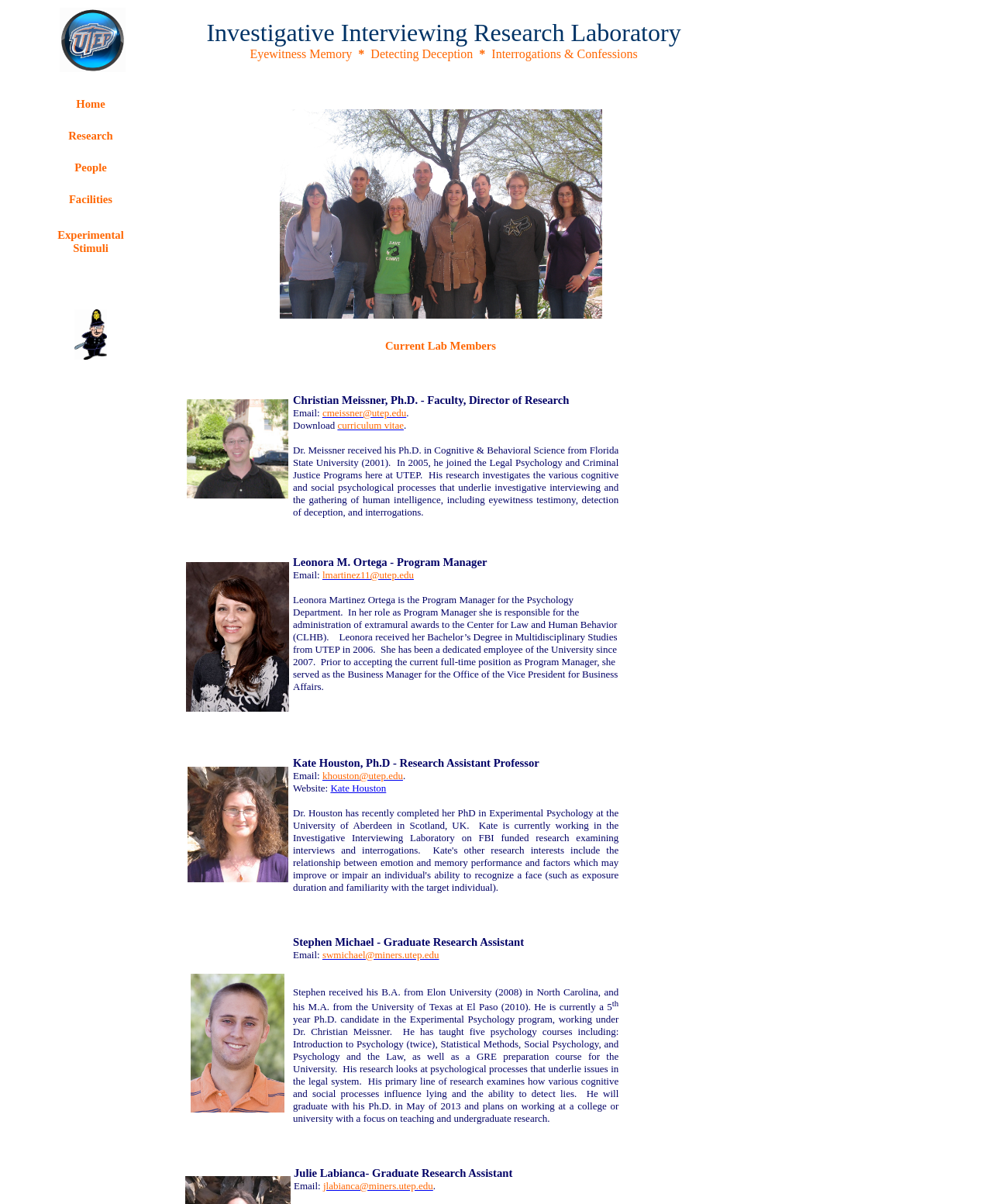Could you specify the bounding box coordinates for the clickable section to complete the following instruction: "View Christian Meissner's profile"?

[0.295, 0.305, 0.624, 0.442]